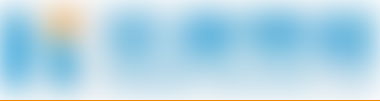Offer a detailed explanation of the image's components.

The image prominently features the logo for "HonorInsight," a company specializing in street lighting solutions. Set against a light background, the logo combines vibrant colors that suggest innovation and reliability, aligning with the company’s focus on providing high-quality smart street lighting products. The logo is a crucial visual element on the webpage, enhancing brand recognition while underscoring the company's commitment to modern technology in urban lighting infrastructure.